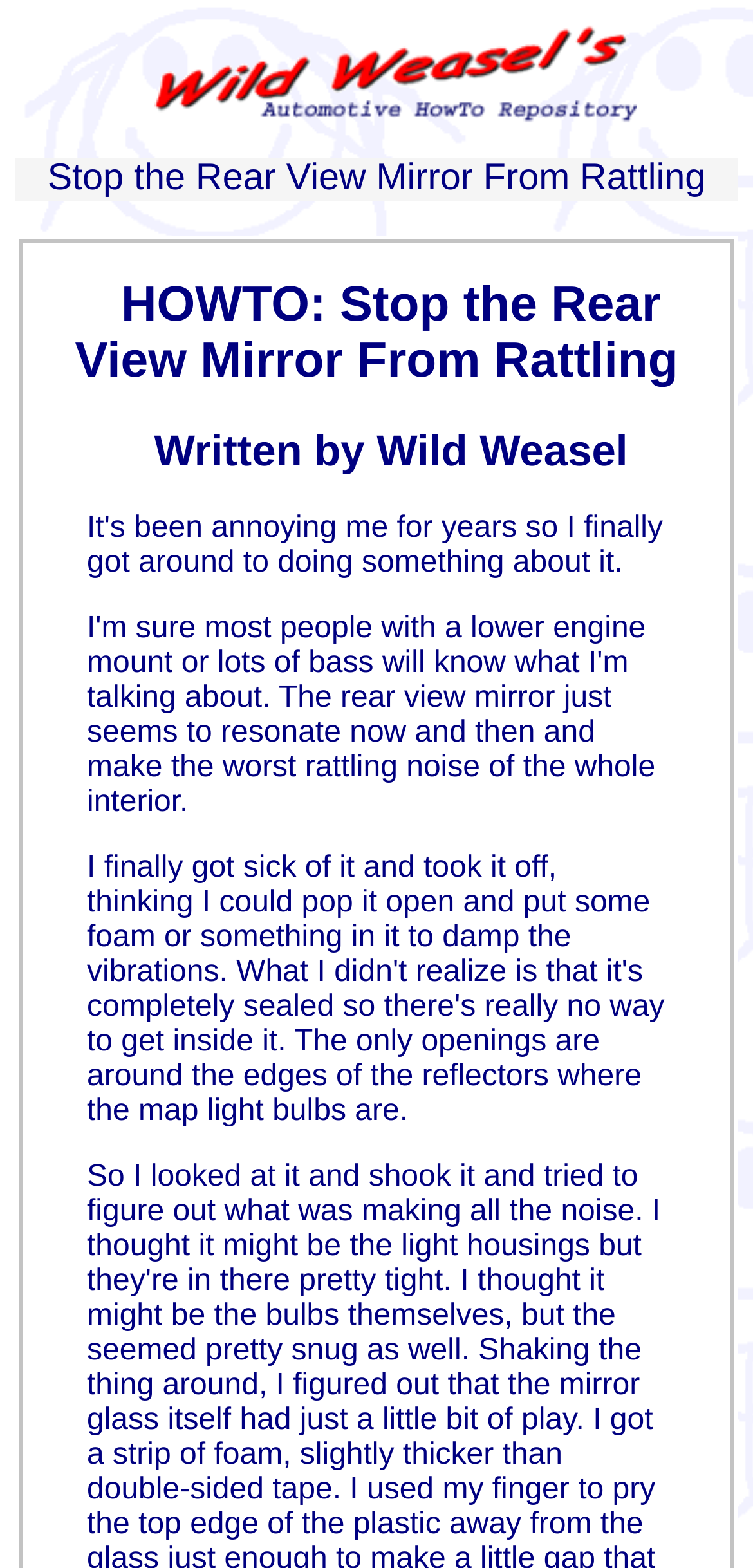Generate the title text from the webpage.

HOWTO: Stop the Rear View Mirror From Rattling